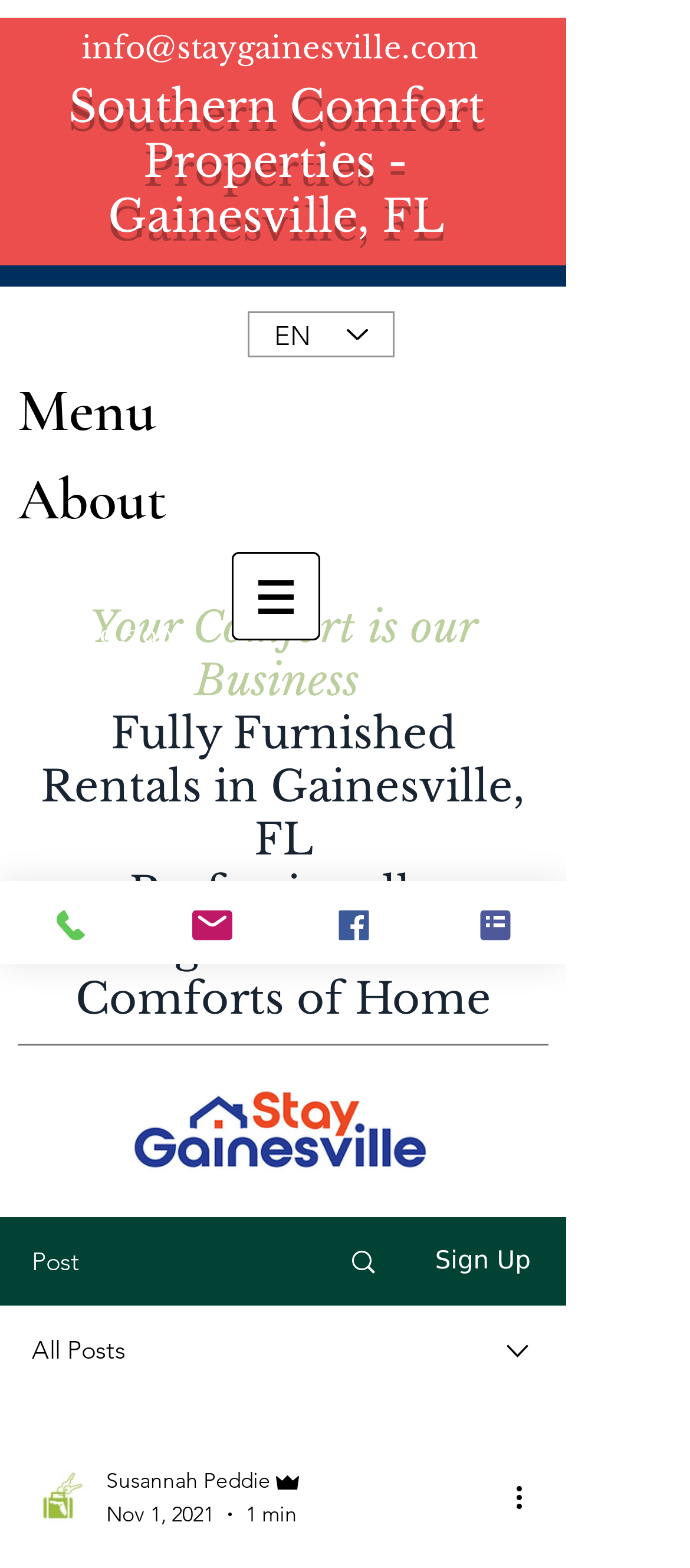Provide the bounding box coordinates of the HTML element this sentence describes: "aria-label="More actions"". The bounding box coordinates consist of four float numbers between 0 and 1, i.e., [left, top, right, bottom].

[0.738, 0.941, 0.8, 0.968]